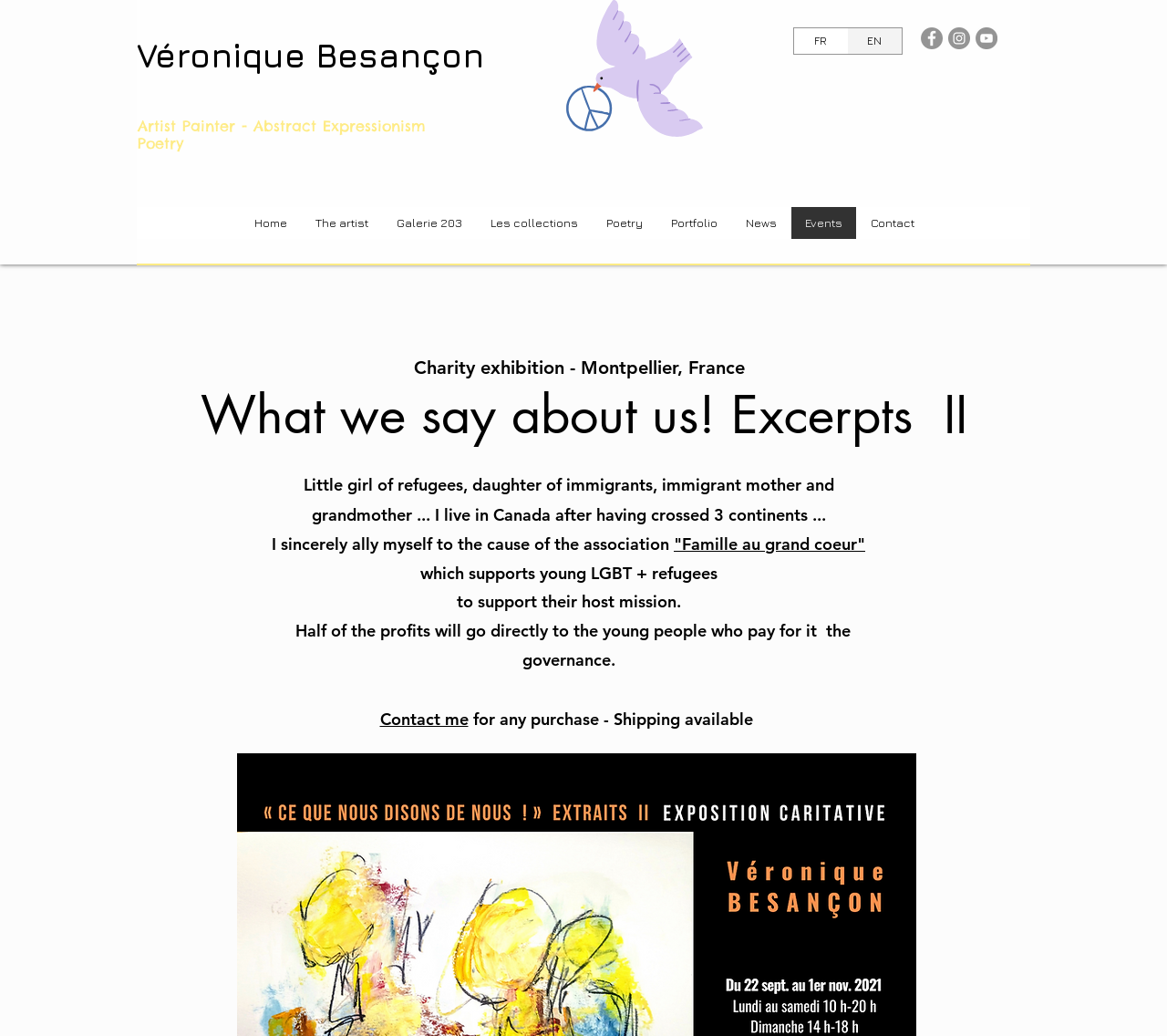Please find the bounding box coordinates of the section that needs to be clicked to achieve this instruction: "Contact the artist".

[0.733, 0.2, 0.795, 0.231]